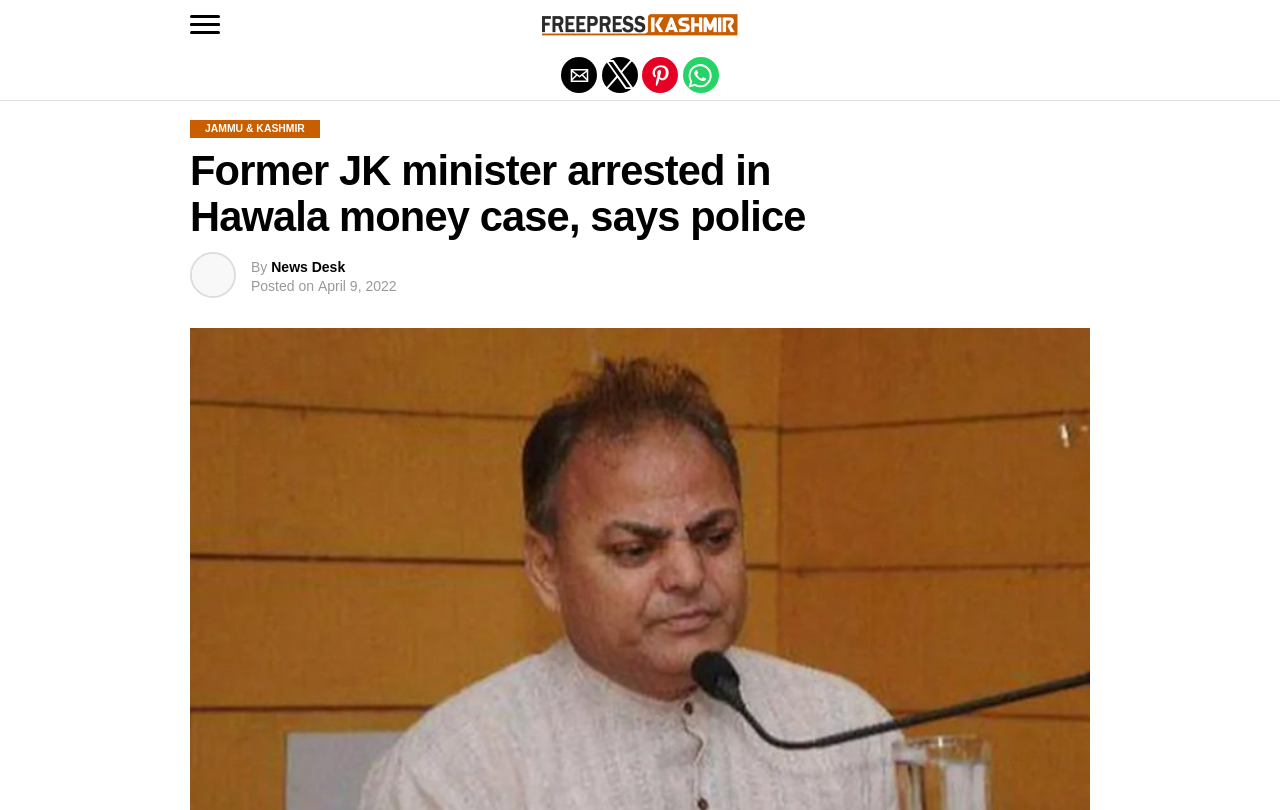Who is the author of the news article?
Provide a concise answer using a single word or phrase based on the image.

News Desk